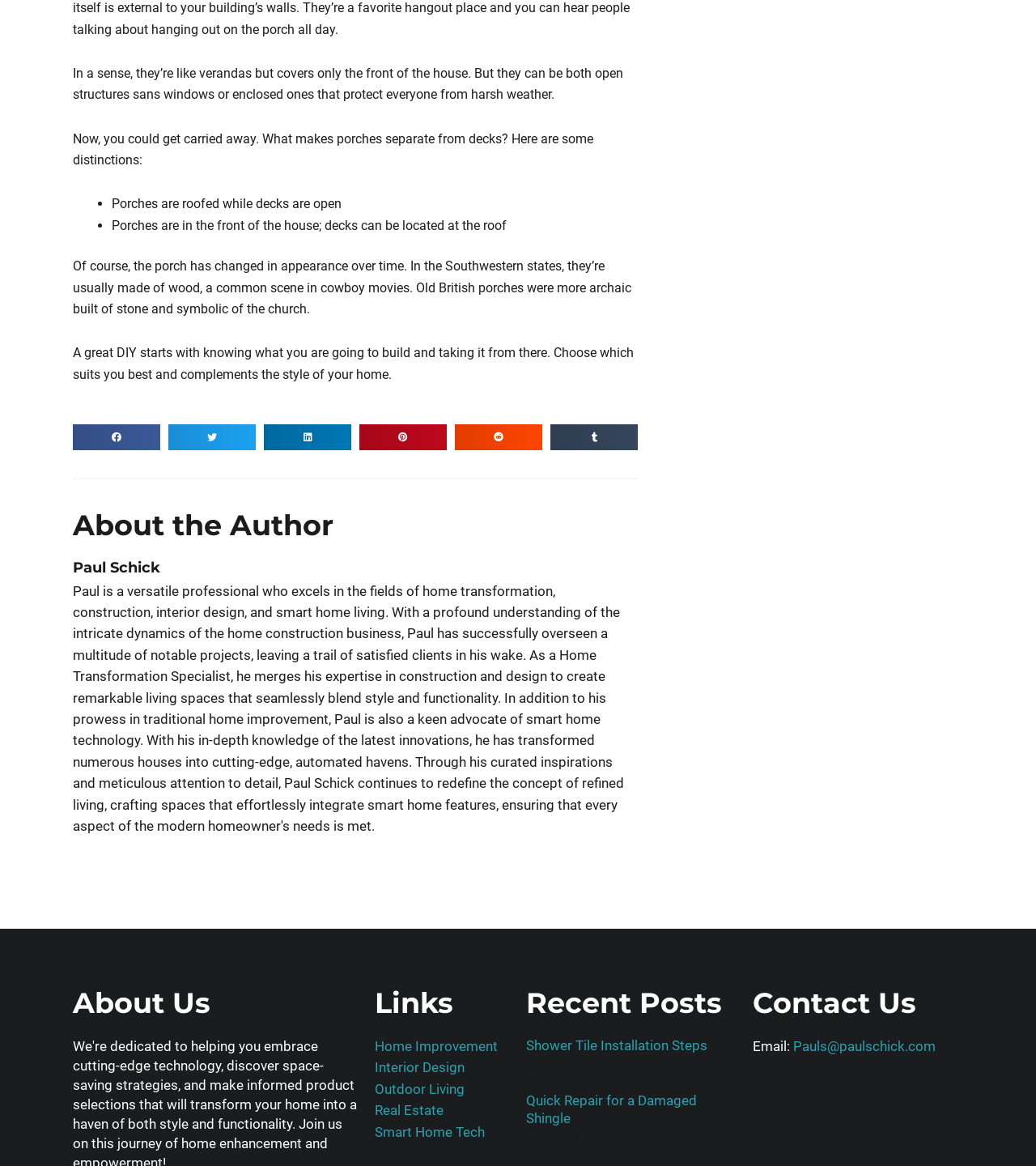Identify the bounding box coordinates of the region that needs to be clicked to carry out this instruction: "Read about the author". Provide these coordinates as four float numbers ranging from 0 to 1, i.e., [left, top, right, bottom].

[0.07, 0.435, 0.616, 0.465]